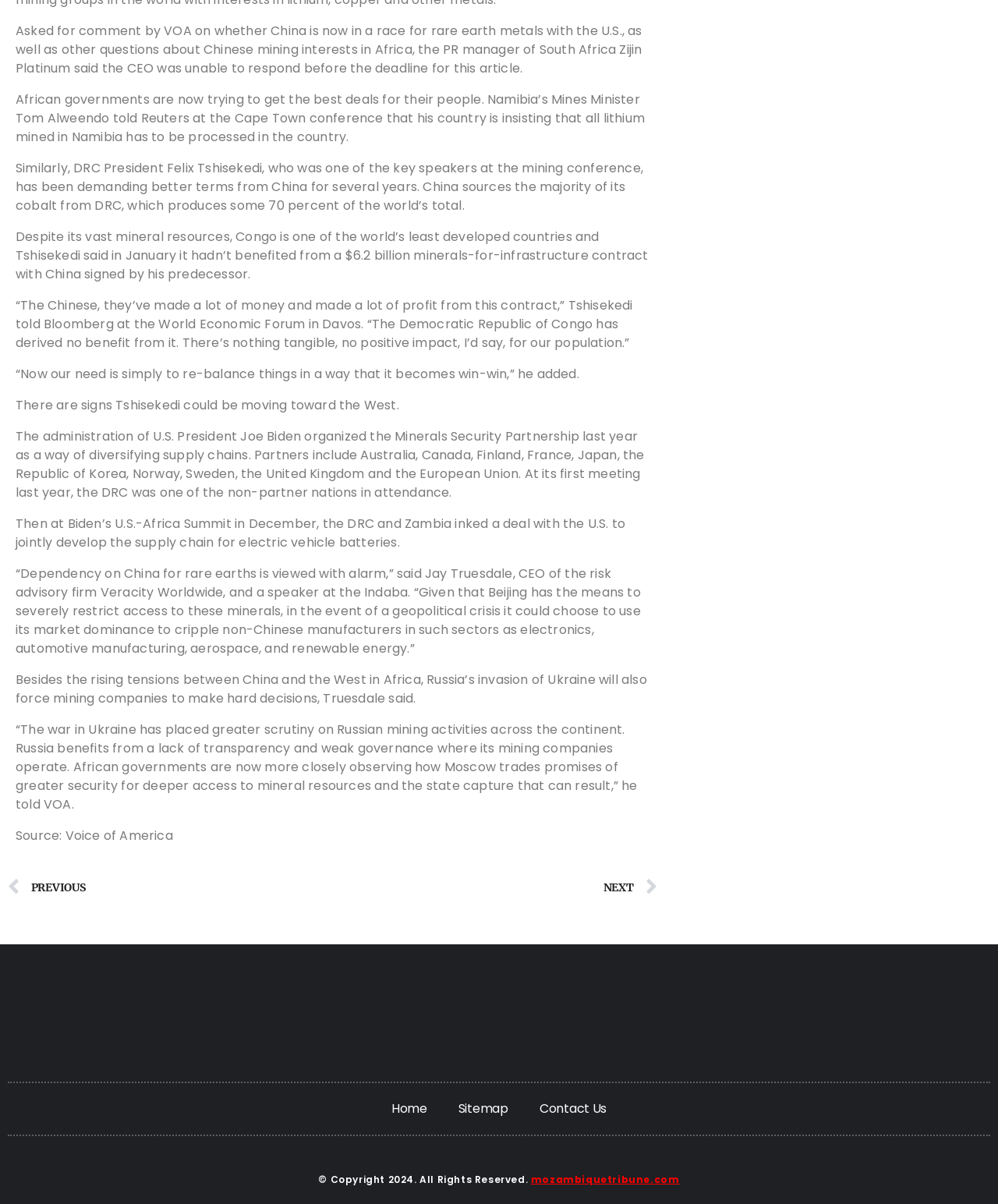What is the name of the country where the Mines Minister is insisting that all lithium mined must be processed?
Please use the image to provide a one-word or short phrase answer.

Namibia